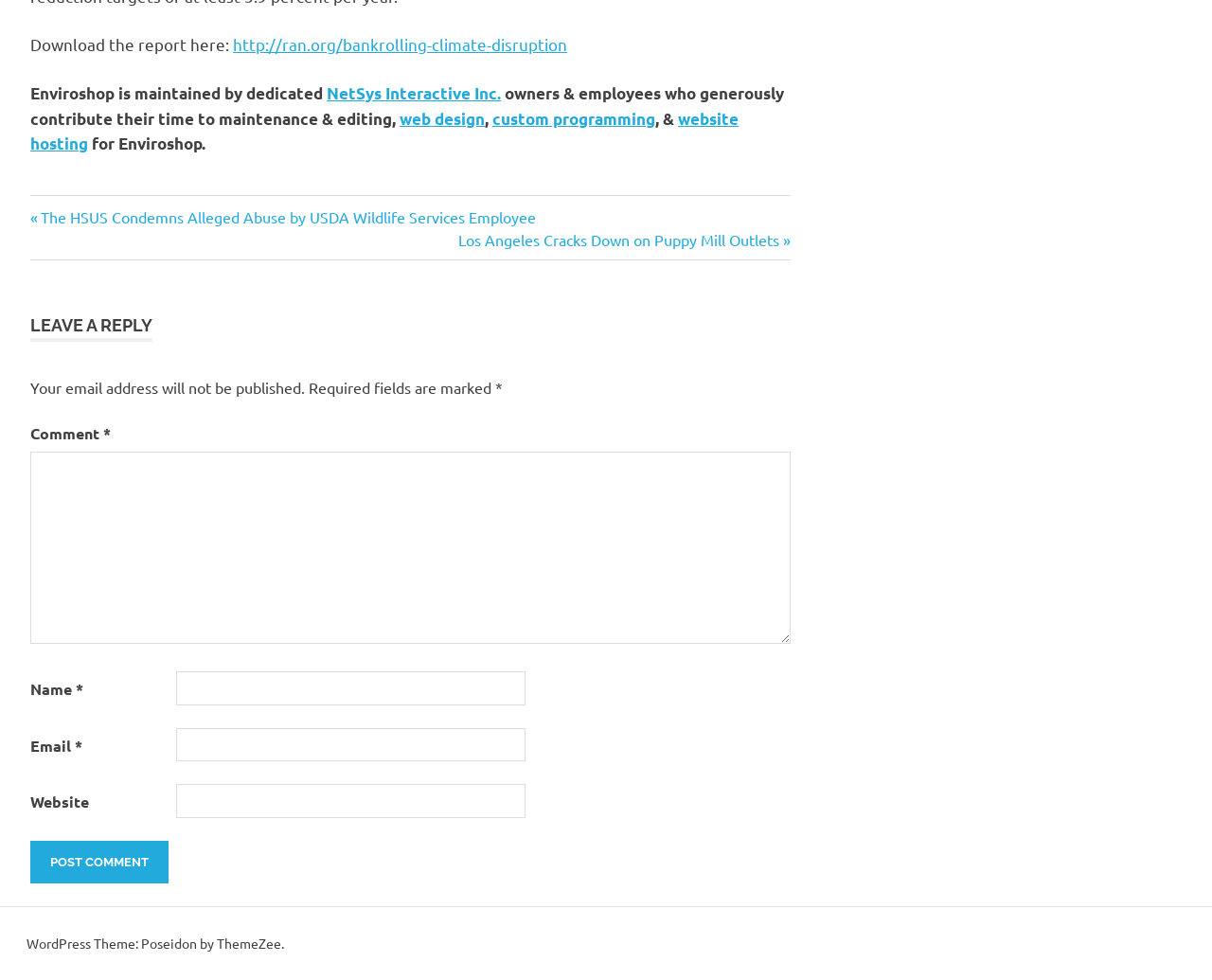Give a concise answer of one word or phrase to the question: 
What is the purpose of the webpage?

To share information